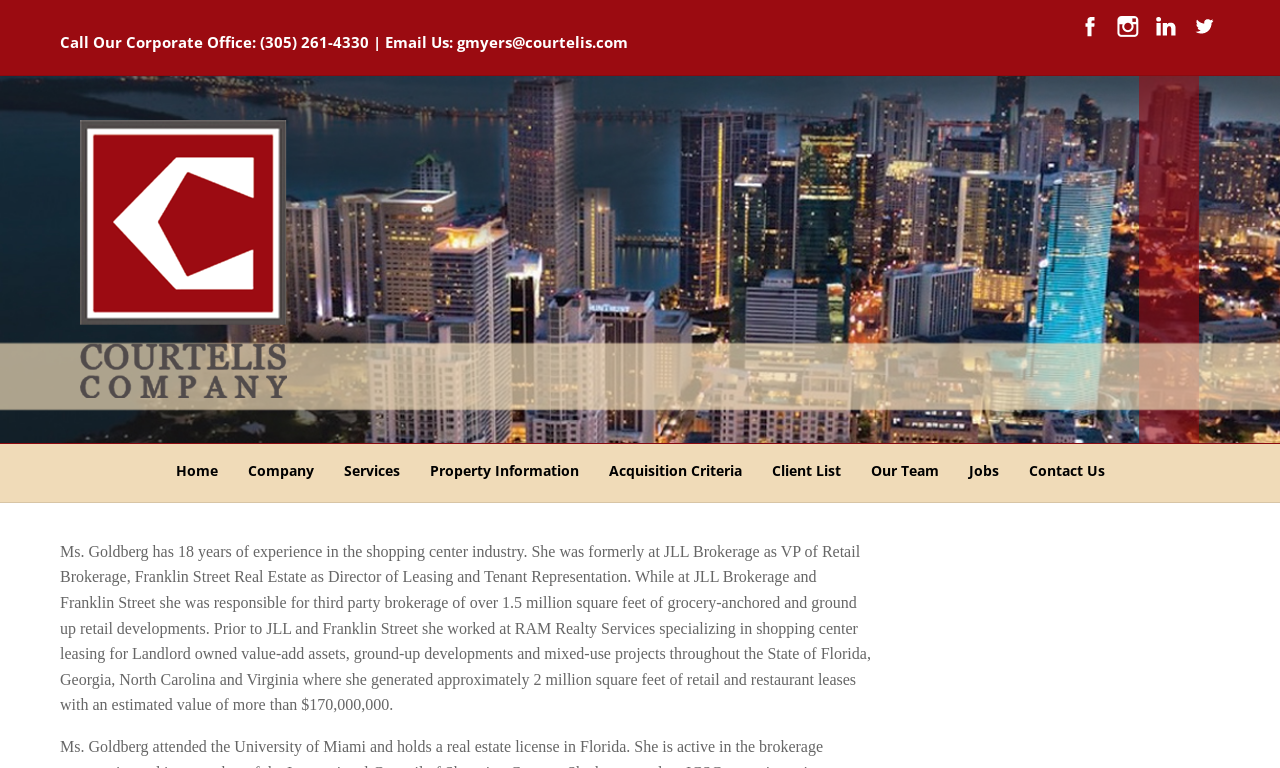Provide a one-word or one-phrase answer to the question:
What social media platforms are linked on the webpage?

Facebook, Instagram, LinkedIn, Twitter